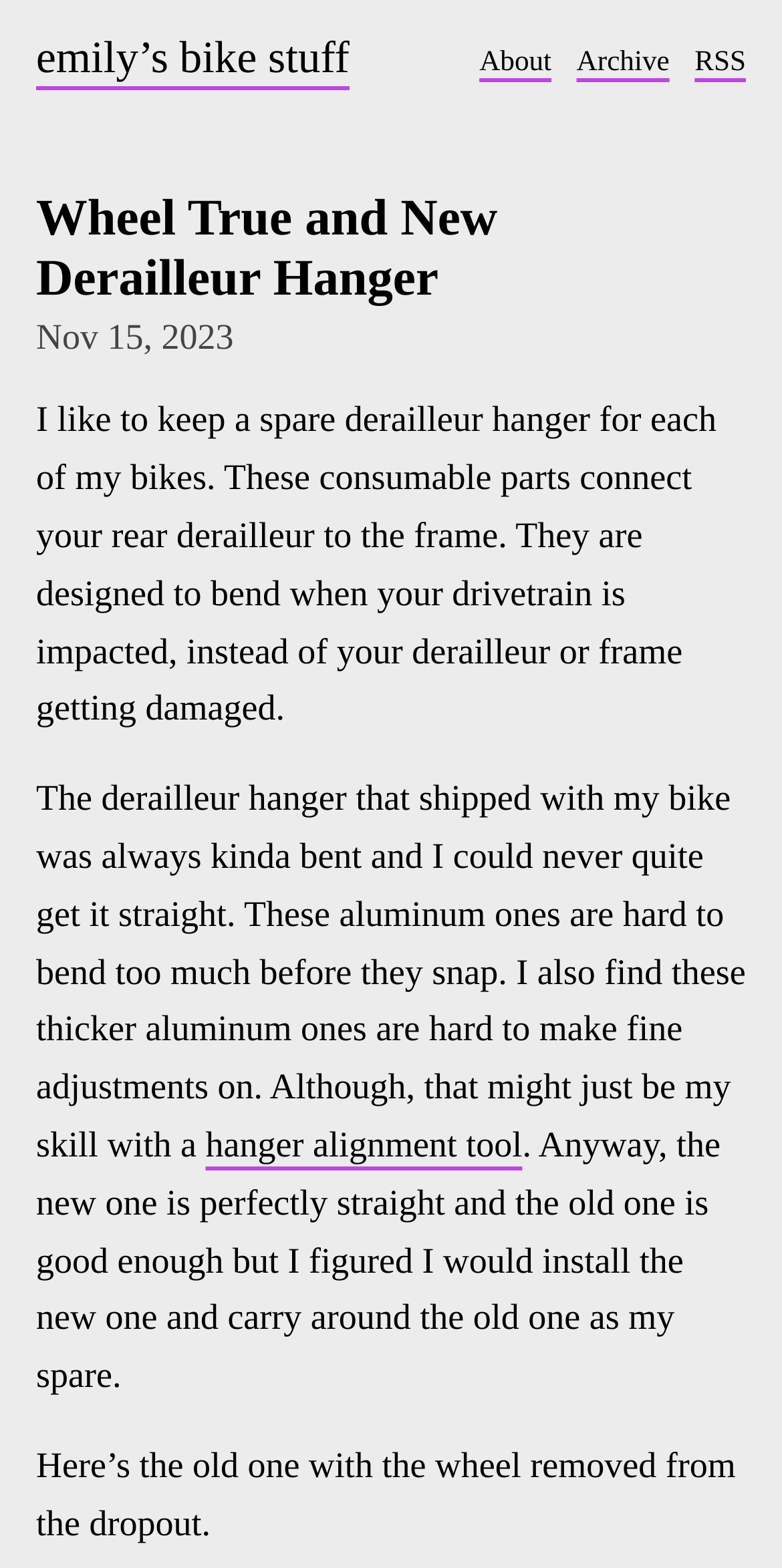Identify the bounding box for the UI element described as: "emily’s bike stuff". The coordinates should be four float numbers between 0 and 1, i.e., [left, top, right, bottom].

[0.046, 0.02, 0.447, 0.052]